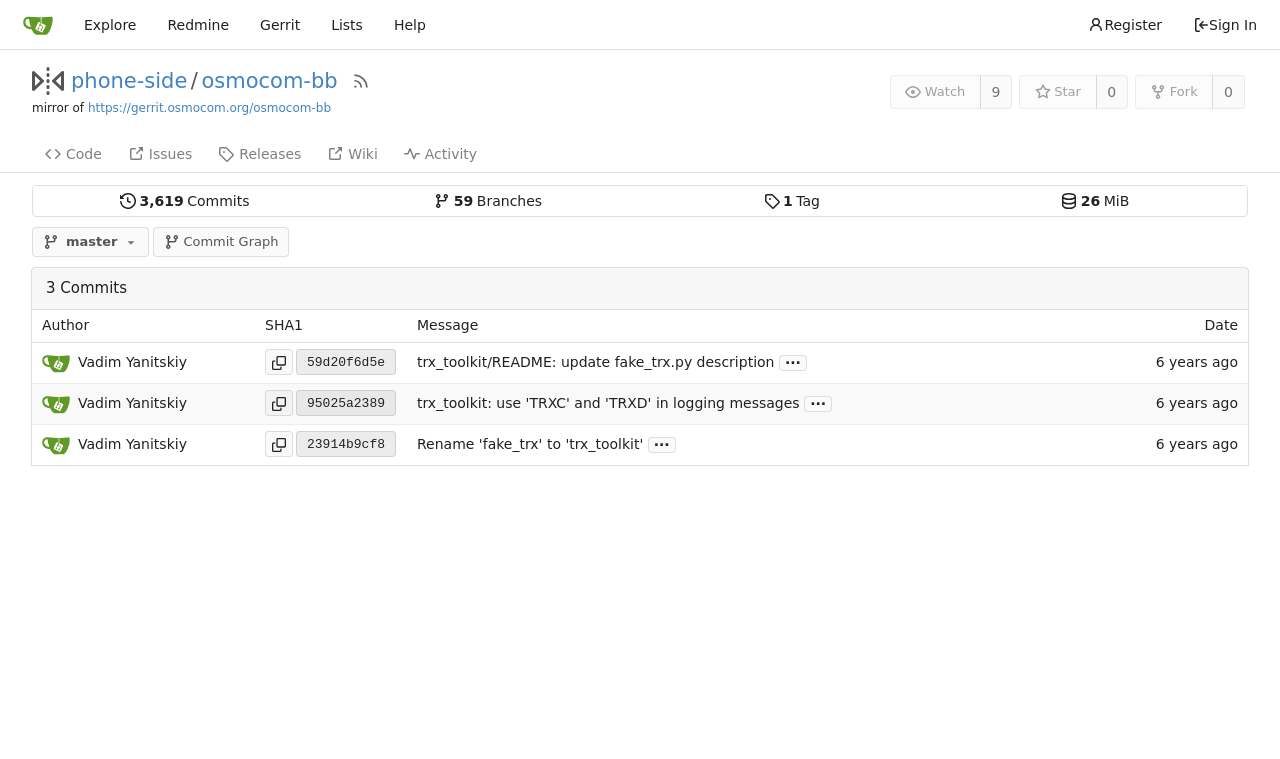How many commits are there?
Look at the image and answer with only one word or phrase.

3